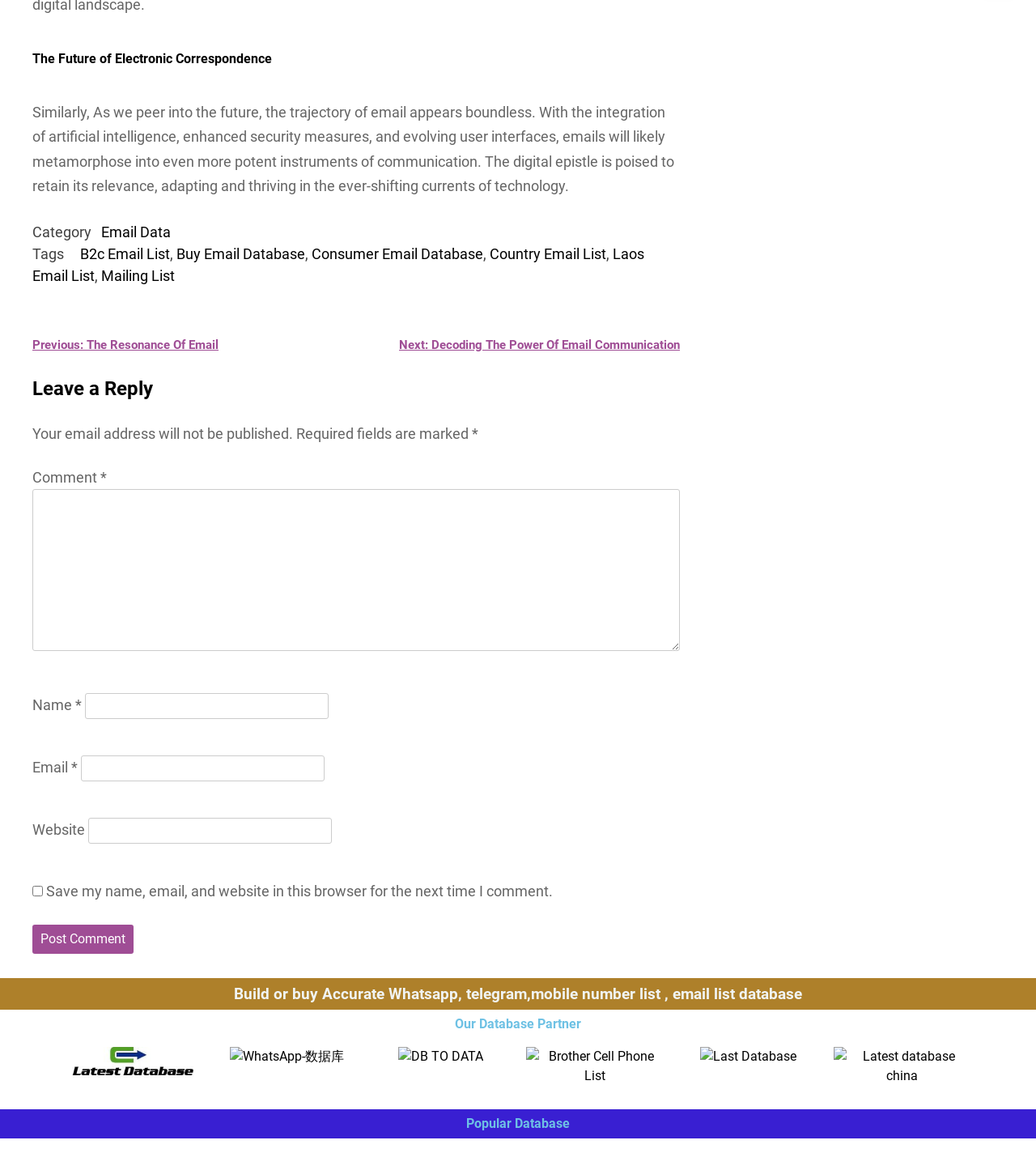Provide a one-word or short-phrase response to the question:
What is the purpose of the comment section?

To leave a reply